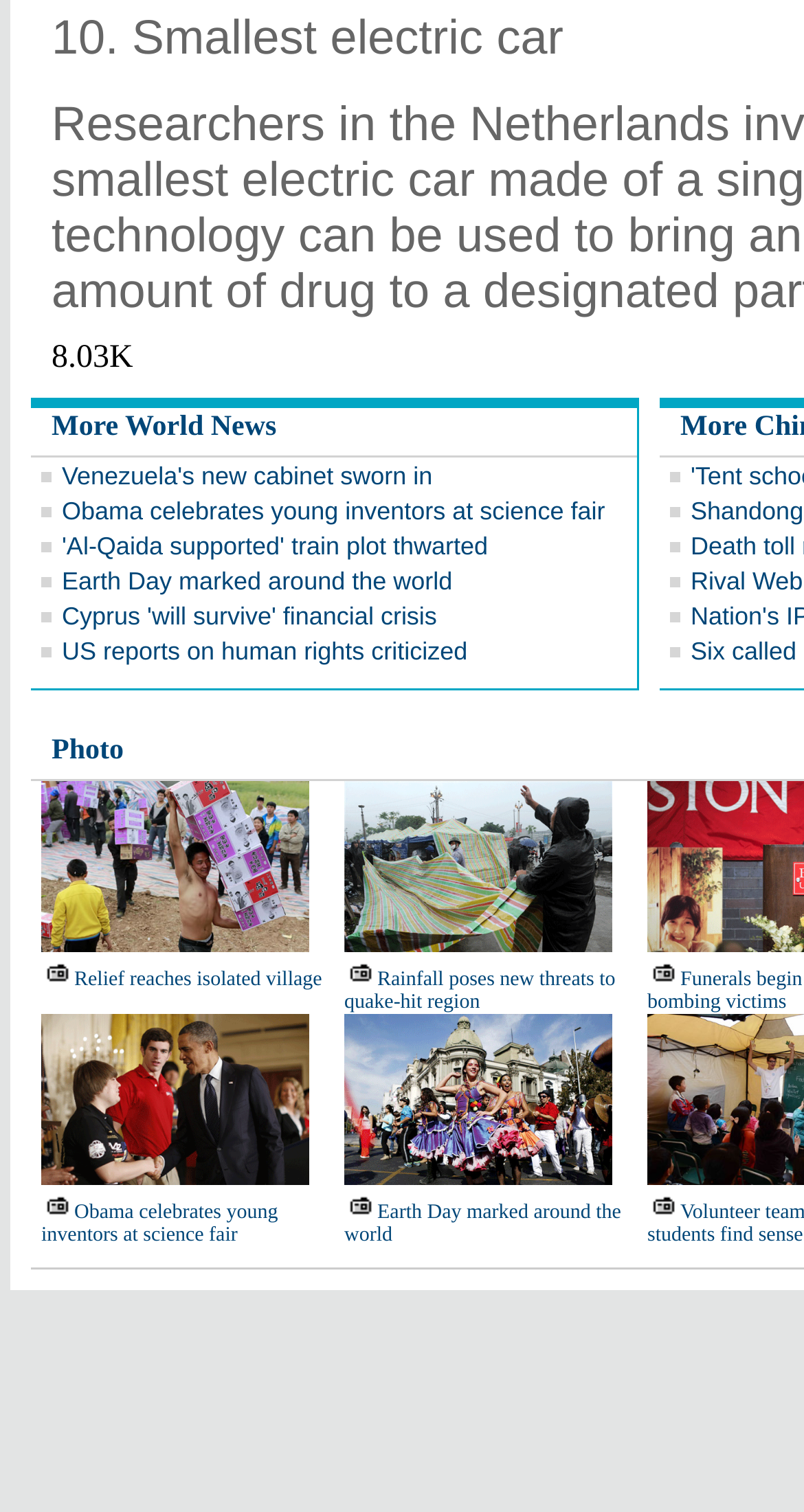Can you show the bounding box coordinates of the region to click on to complete the task described in the instruction: "Read 'Venezuela's new cabinet sworn in'"?

[0.077, 0.305, 0.538, 0.324]